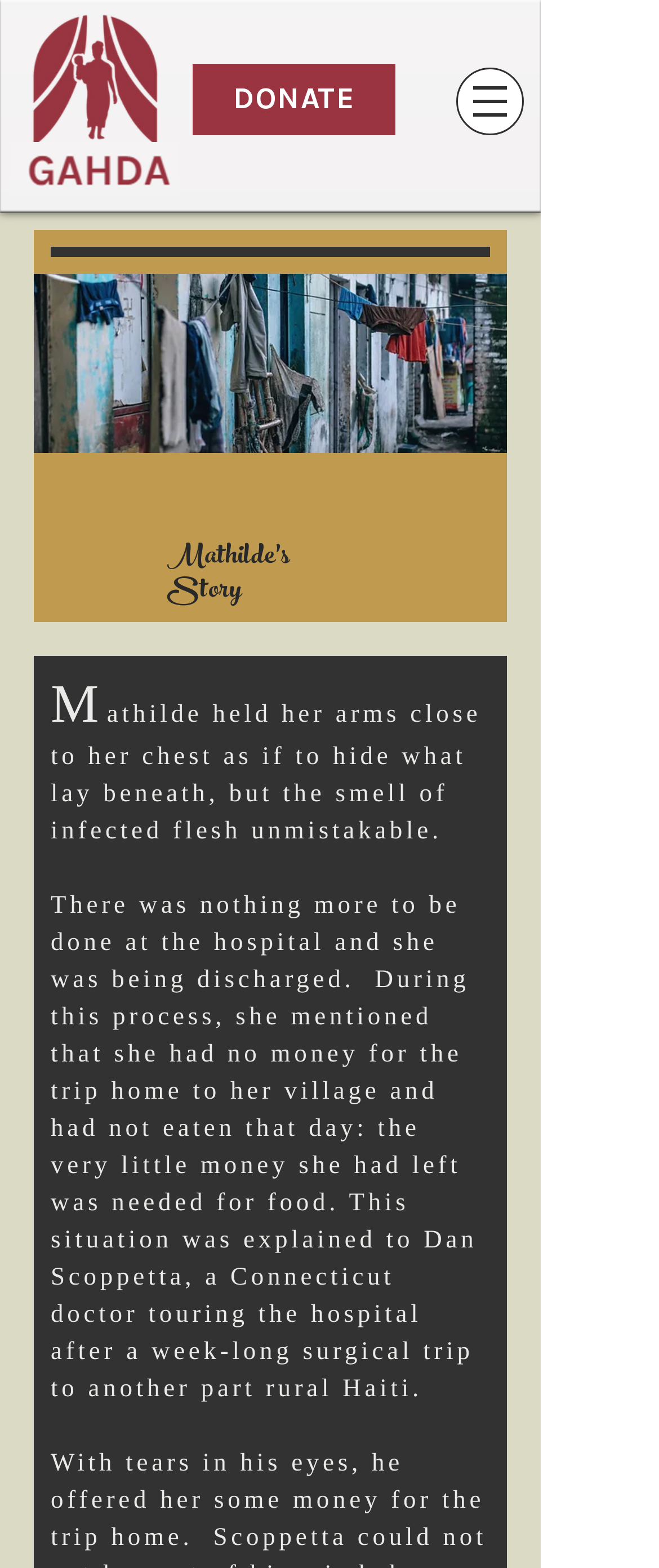Describe all the significant parts and information present on the webpage.

The webpage is about a story, specifically "A Story" on the "mysite-3" website. At the top left corner, there is a logo of "GAHDA" with a red logo image, accompanied by a text link "GAHDA" next to it. Below the logo, there is a link to "DONATE" on the top middle of the page.

On the top right corner, there is a navigation menu labeled "Site" with a dropdown button, indicated by an image of an arrow. When clicked, it will open a menu.

The main content of the page is a story, titled "Mathilde's Story". The story is divided into several paragraphs, each marked as a heading. The first paragraph starts with "Mathilde held her arms close to her chest as if to hide what lay beneath, but the smell of infected flesh unmistakable." The subsequent paragraphs continue the story, describing Mathilde's situation at the hospital and her encounter with a doctor named Dan Scoppetta.

Throughout the story, there are no images other than the GAHDA logo and the navigation menu arrow. The text is the primary focus of the page, with a clear and simple layout.